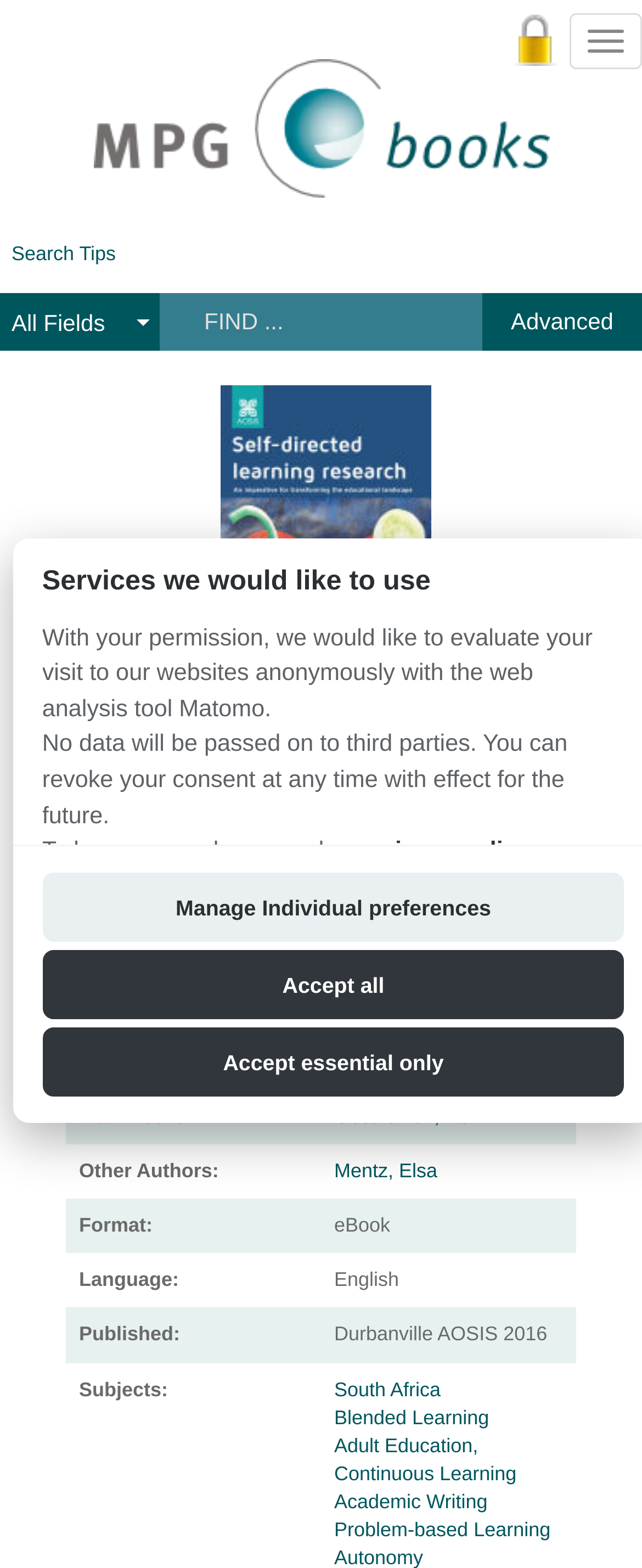What is the purpose of the Matomo tool?
Based on the visual details in the image, please answer the question thoroughly.

The purpose of the Matomo tool can be found in the StaticText element, which states 'With your permission, we would like to evaluate your visit to our websites anonymously with the web analysis tool Matomo'.